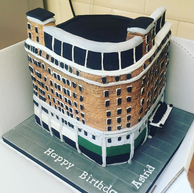Provide a thorough description of the image, including all visible elements.

This image showcases a beautifully crafted sculpted cake, designed to resemble a brick building, complete with intricate architectural details. The cake features a detailed facade mimicking brickwork, large windows, and a flat roof, capturing the essence of a classic structure. 

The base of the cake is decorated to represent the ground level, complete with a message that reads "Happy Birthday Ashrid," adding a personal touch to the creation. This artistic cake design is a perfect centerpiece for a birthday celebration, exemplifying how baked goods can be transformed into unique, edible art. The combination of colors and meticulous details in this cake highlights the skill involved in creating such a customized dessert, making it a special treat for the occasion.